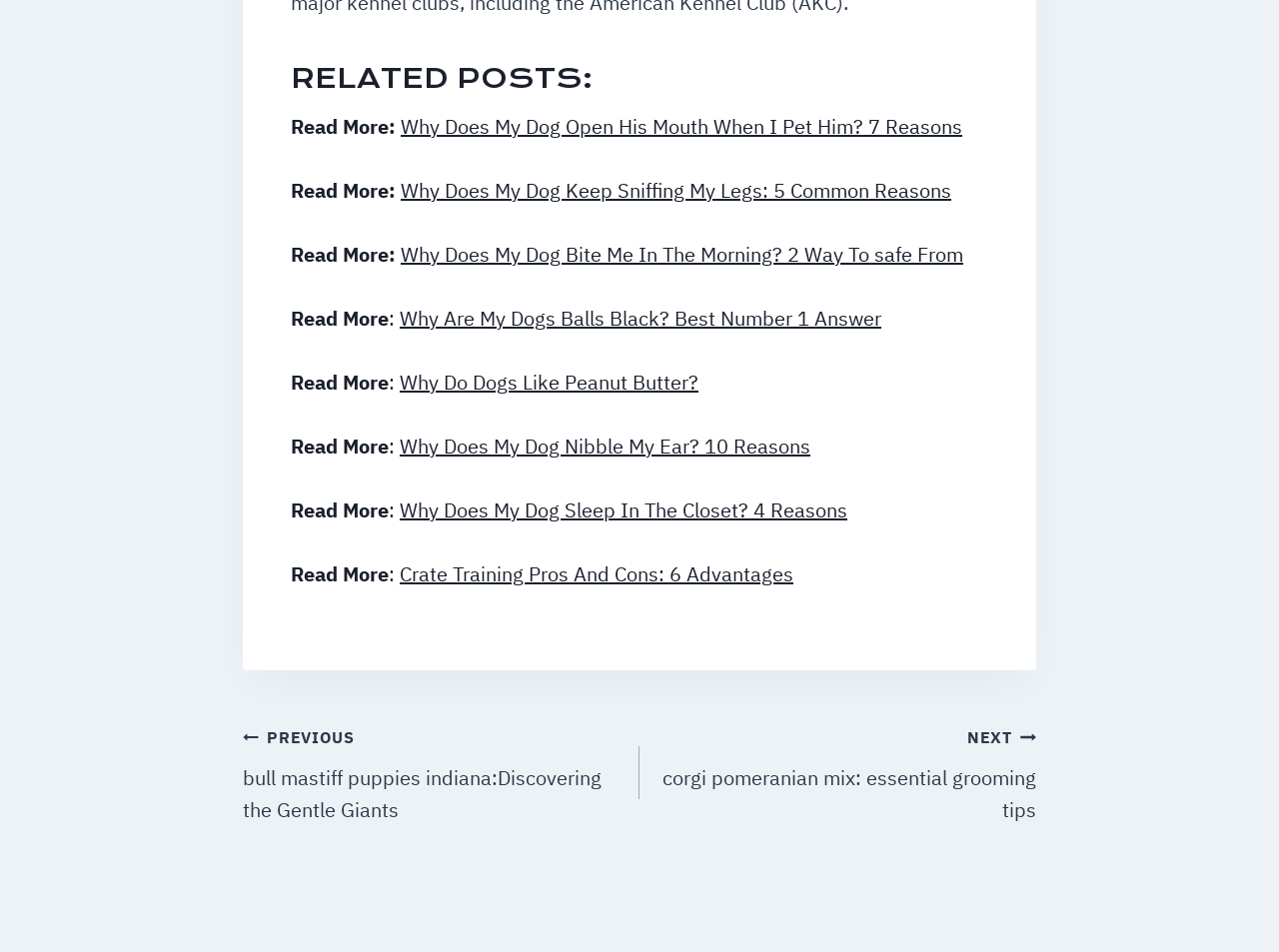Specify the bounding box coordinates for the region that must be clicked to perform the given instruction: "Explore reasons why dogs nibble ears".

[0.312, 0.454, 0.634, 0.483]